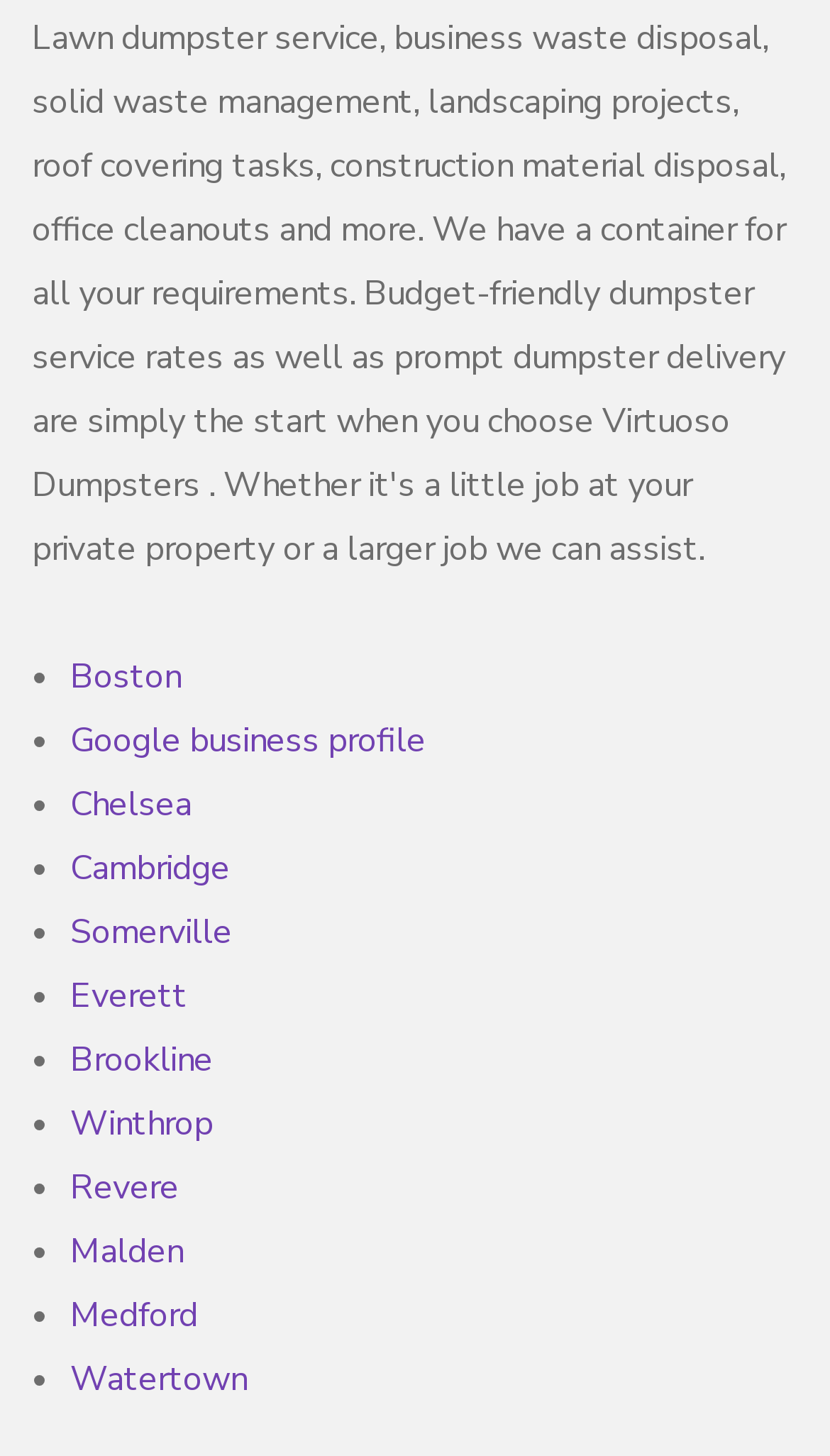What is the first city listed?
Answer with a single word or phrase, using the screenshot for reference.

Boston